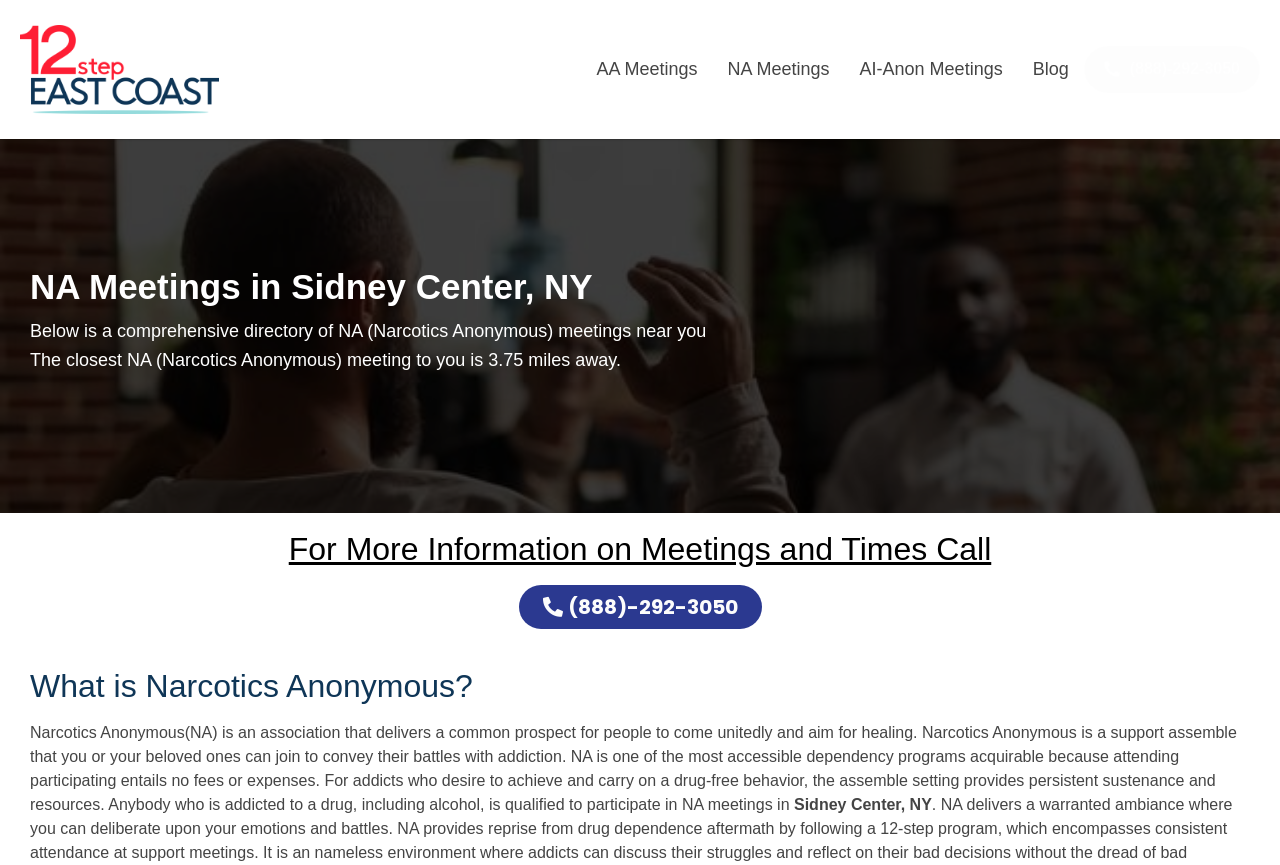Produce an extensive caption that describes everything on the webpage.

The webpage is about Narcotics Anonymous (NA) meetings in Sidney Center, NY. At the top, there are five links: an empty link, followed by links to AA Meetings, NA Meetings, AI-Anon Meetings, and Blog, all aligned horizontally. To the right of these links, there is a phone number link, (888)-292-3050. 

Below these links, there is a heading that reads "NA Meetings in Sidney Center, NY". Under this heading, there is a paragraph of text that explains the purpose of the webpage, which is to provide a comprehensive directory of NA meetings near the user's location. 

The next section of text informs the user that the closest NA meeting is 3.75 miles away. Following this, there is a heading that says "For More Information on Meetings and Times Call", accompanied by the same phone number link as above. 

Further down the page, there is a heading that asks "What is Narcotics Anonymous?" This is followed by a lengthy paragraph that explains the purpose and benefits of NA, including its support system, lack of fees, and resources for achieving a drug-free lifestyle. At the bottom of the page, the location "Sidney Center, NY" is mentioned again.